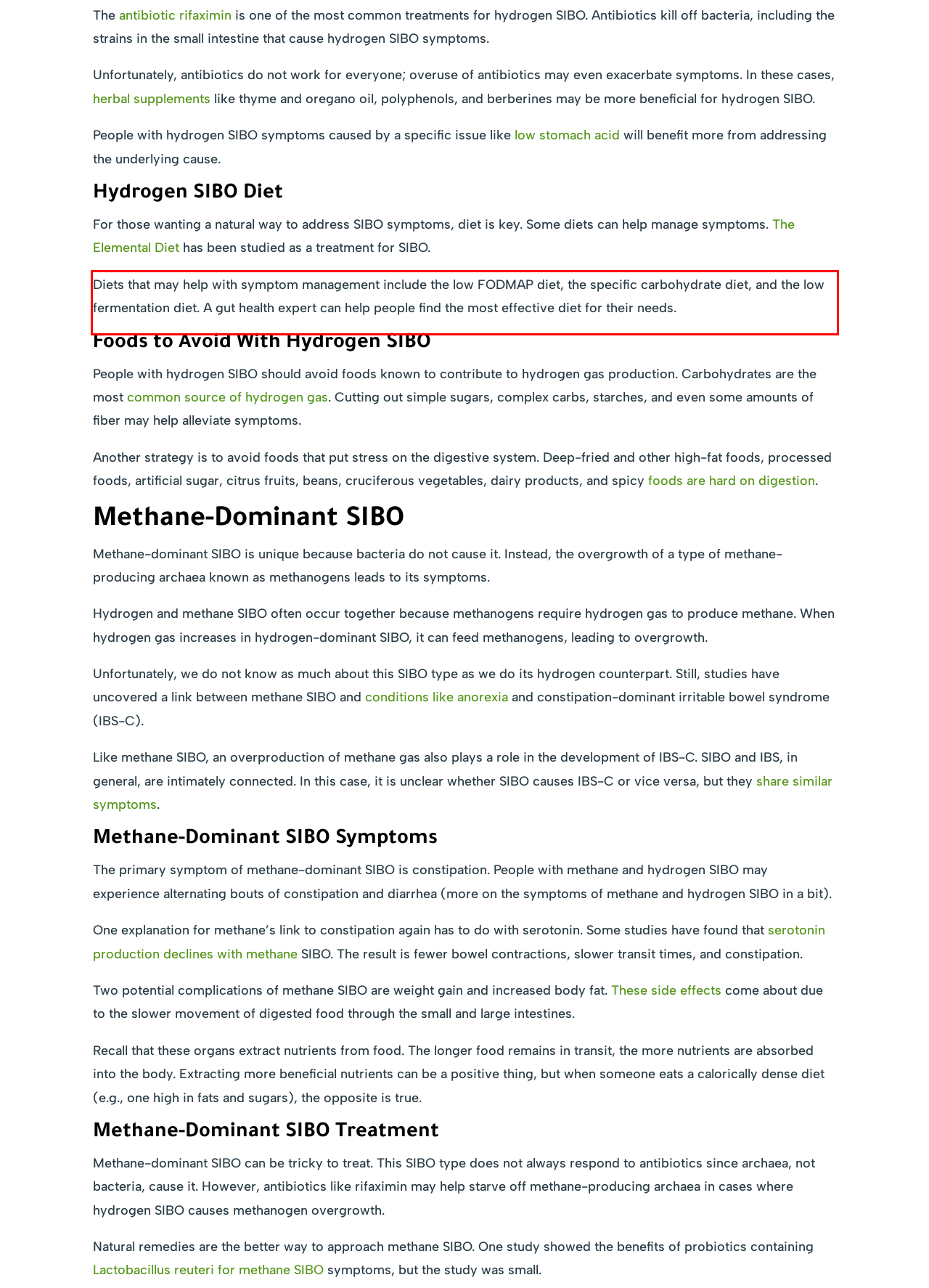Look at the screenshot of the webpage, locate the red rectangle bounding box, and generate the text content that it contains.

Diets that may help with symptom management include the low FODMAP diet, the specific carbohydrate diet, and the low fermentation diet. A gut health expert can help people find the most effective diet for their needs.